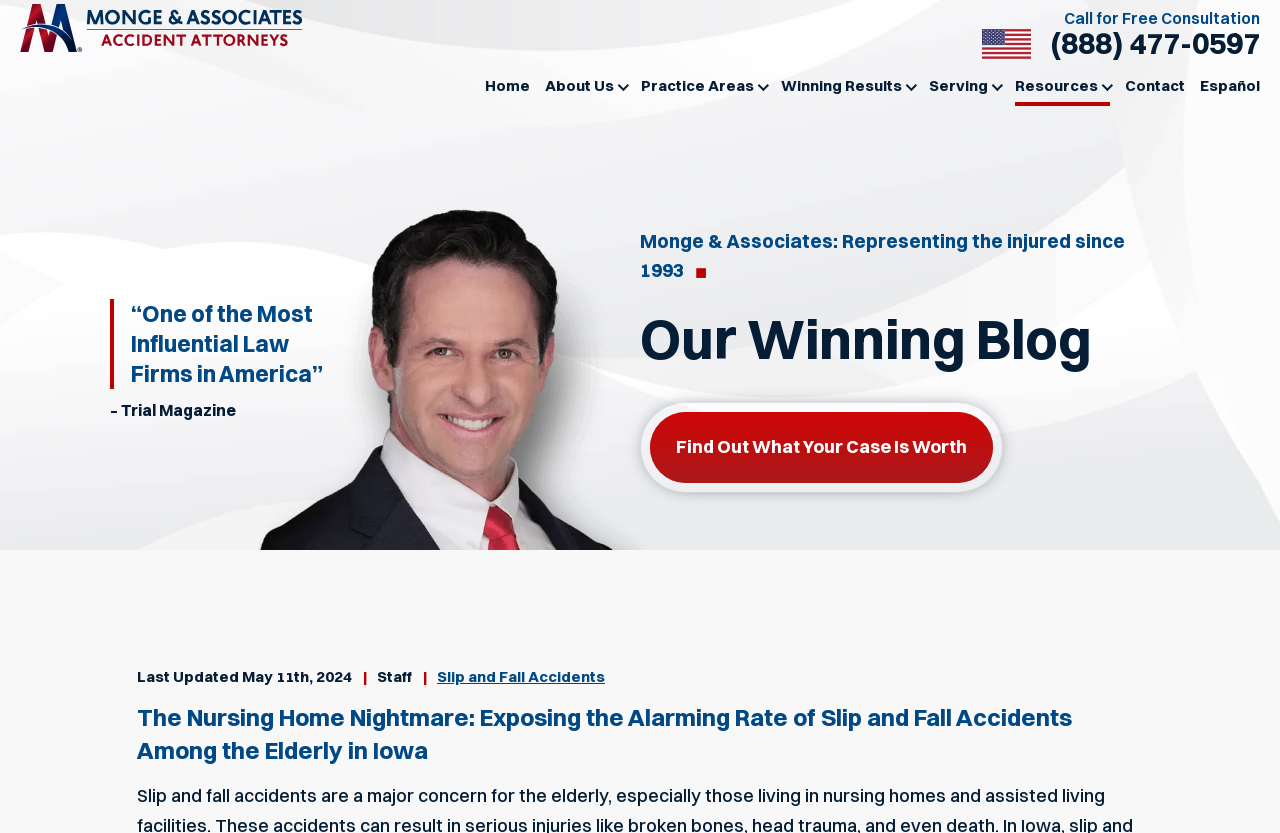Could you determine the bounding box coordinates of the clickable element to complete the instruction: "Learn about the law firm's winning results"? Provide the coordinates as four float numbers between 0 and 1, i.e., [left, top, right, bottom].

[0.61, 0.08, 0.714, 0.127]